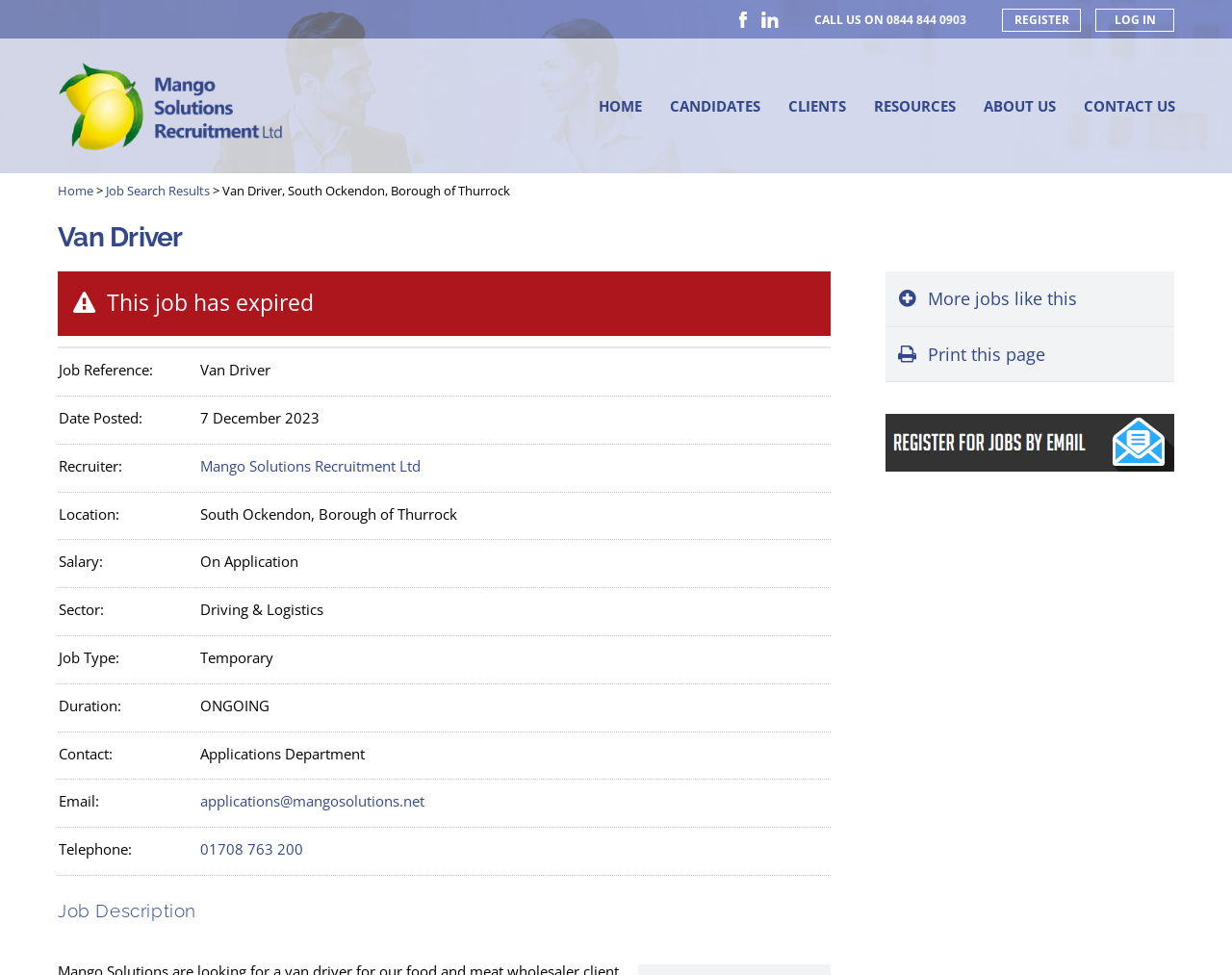Write an exhaustive caption that covers the webpage's main aspects.

The webpage is a job posting for a Van Driver position at Mango Solutions Recruitment Ltd. At the top left corner, there is a logo of Mango Solutions Recruitment Ltd, accompanied by a link to the company's homepage. Below the logo, there is a navigation menu with links to different sections of the website, including HOME, CANDIDATES, CLIENTS, RESOURCES, ABOUT US, and CONTACT US.

On the top right corner, there are social media links to follow the company on Facebook and LinkedIn, as well as a phone number to call and a link to register or log in to the website.

The main content of the webpage is divided into two sections. The top section displays the job title, "Van Driver, South Ockendon, Borough of Thurrock", and a brief description of the job. Below this, there are links to the company's homepage and an email address to contact for applications.

The bottom section is the job description, which is headed by a "Job Description" title. This section provides more details about the job, including the duties and responsibilities. There are also links to more jobs like this, a print option, and a link to register for job alerts, accompanied by a small icon.

Throughout the webpage, there are a total of 14 links, 2 images, and 7 static text elements. The layout is organized, with clear headings and concise text, making it easy to navigate and read.